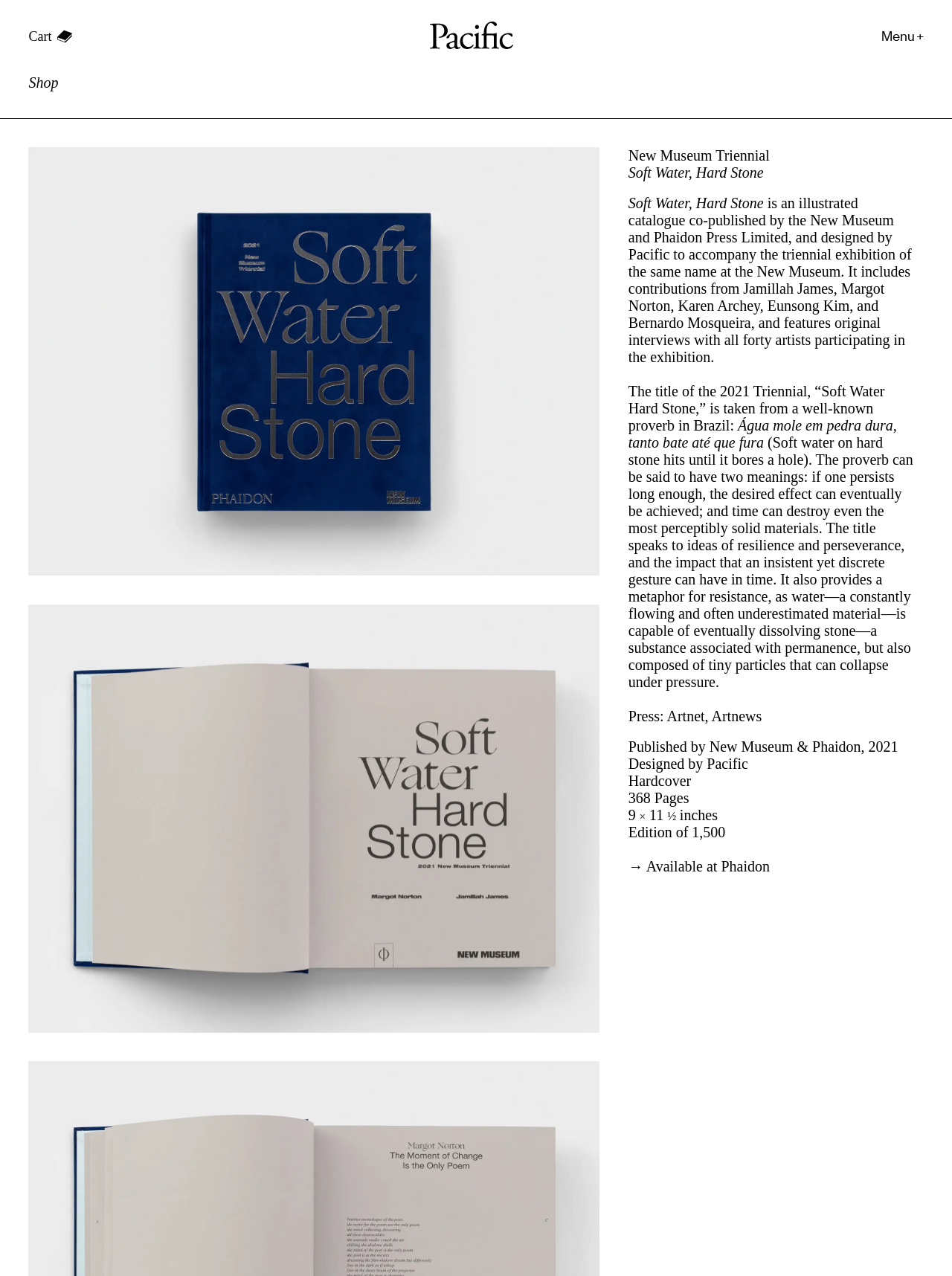Please answer the following question using a single word or phrase: 
What is the name of the design studio?

Pacific